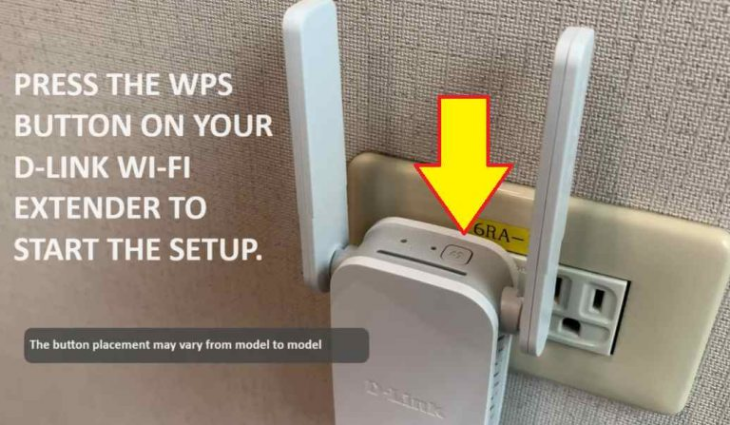Answer the question with a brief word or phrase:
Why are the antennas raised?

For optimal signal reception